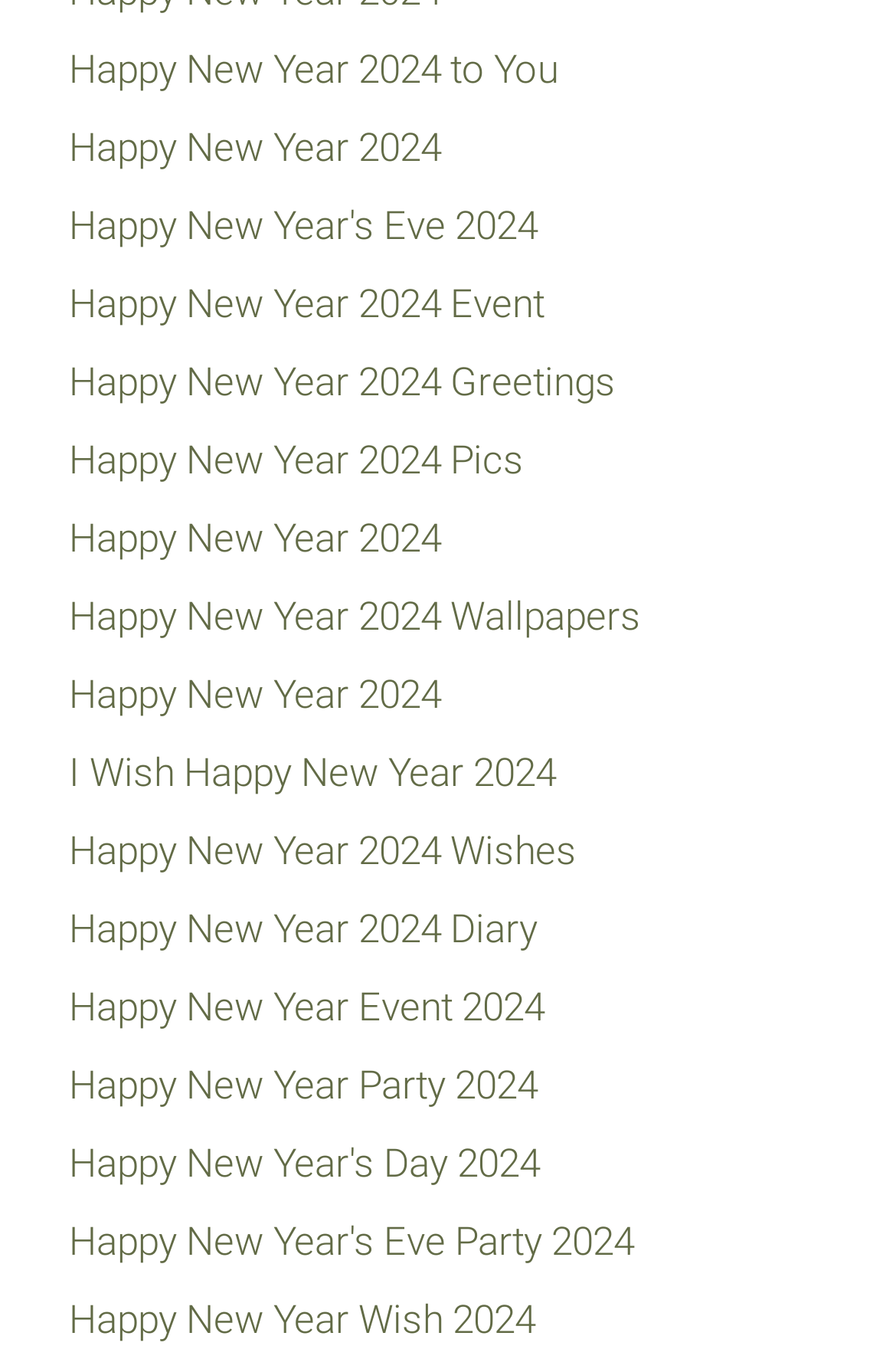What is the purpose of the webpage?
Craft a detailed and extensive response to the question.

Given the multiple links on the webpage related to New Year 2024 celebrations and greetings, it can be inferred that the purpose of the webpage is to provide resources or information for users to express their New Year greetings and wishes.